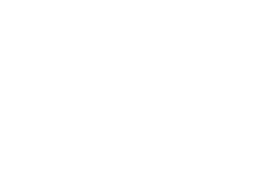Who is one of the artists potentially featured in the event?
Based on the image, answer the question with a single word or brief phrase.

Dabin Ahn